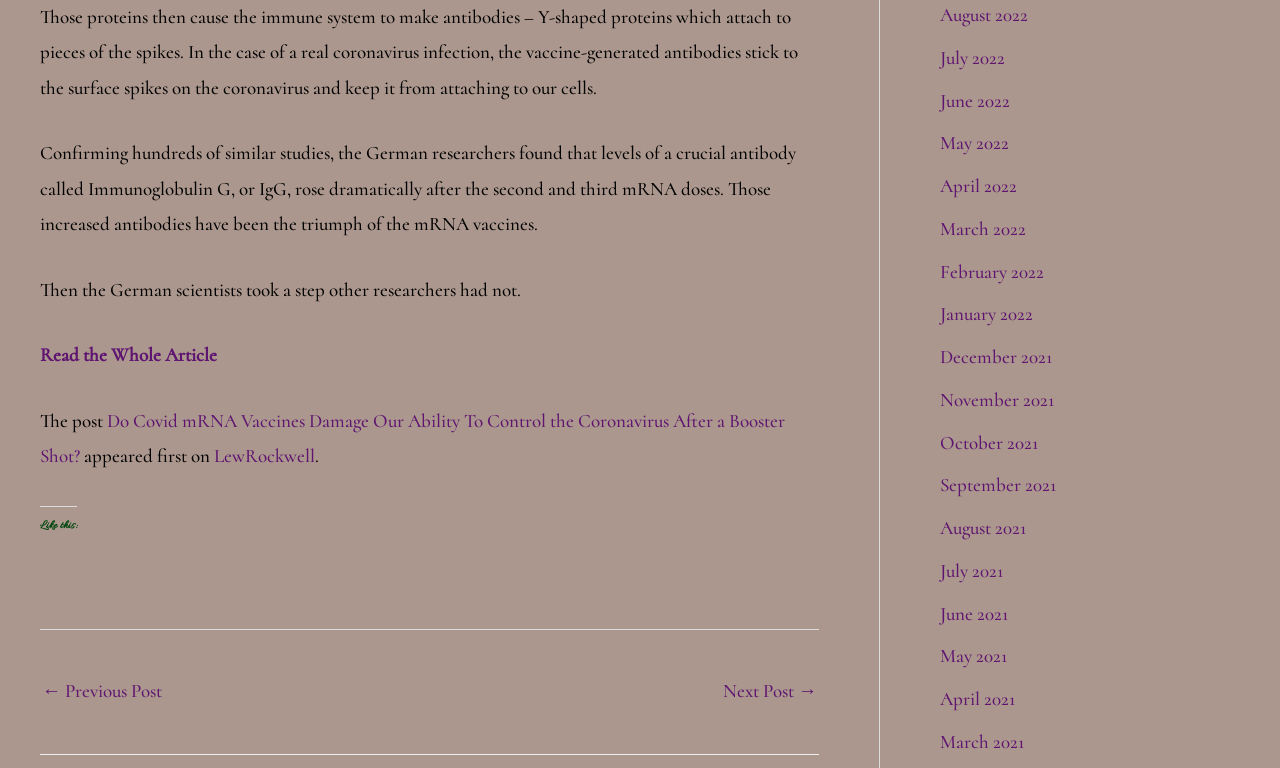What is the topic of the article?
Please utilize the information in the image to give a detailed response to the question.

The topic of the article can be inferred from the text content of the webpage, specifically the sentence 'Do Covid mRNA Vaccines Damage Our Ability To Control the Coronavirus After a Booster Shot?' which suggests that the article is discussing the effects of Covid mRNA vaccines.